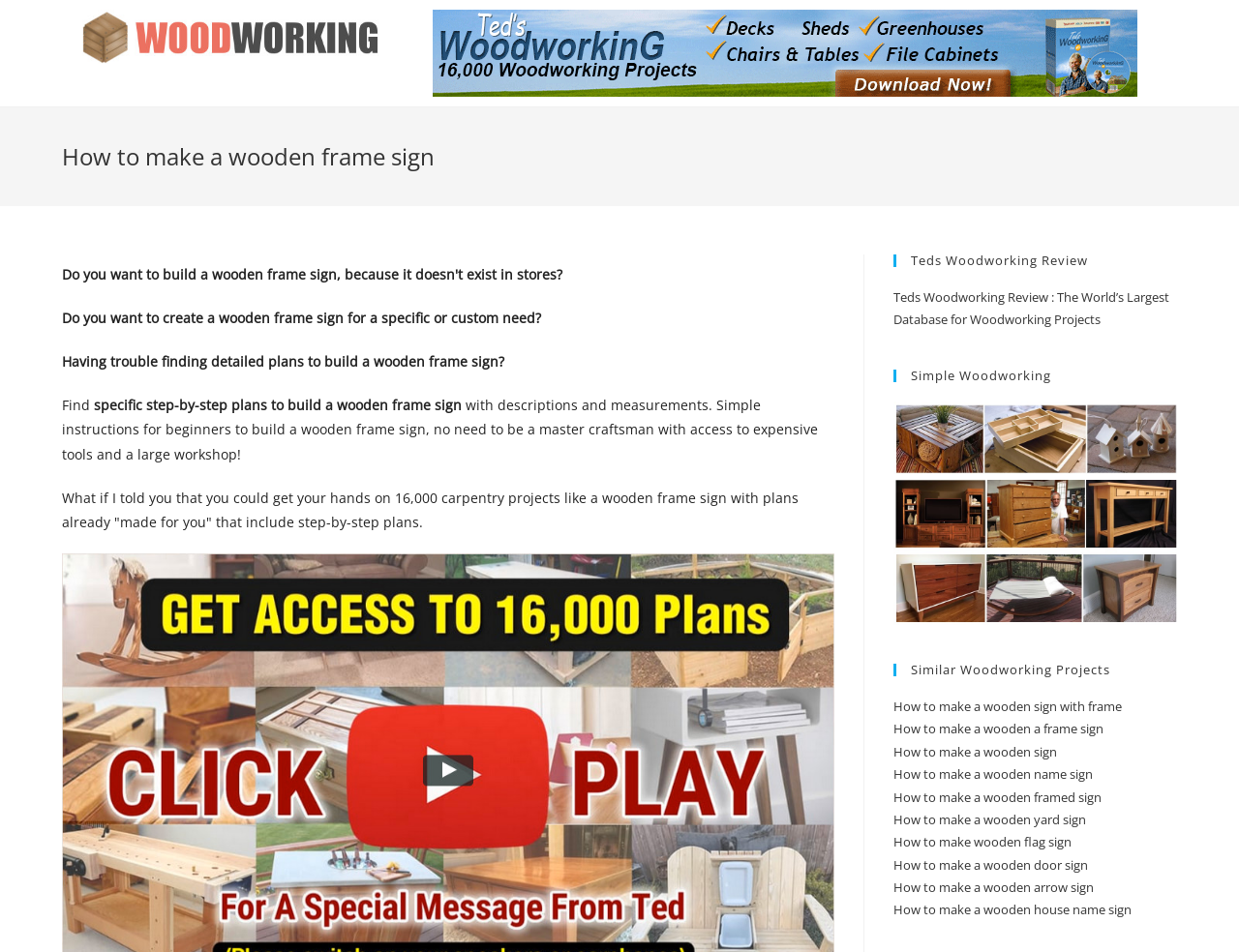Identify the bounding box coordinates of the region that needs to be clicked to carry out this instruction: "Learn how to make a wooden sign with frame". Provide these coordinates as four float numbers ranging from 0 to 1, i.e., [left, top, right, bottom].

[0.721, 0.733, 0.906, 0.751]